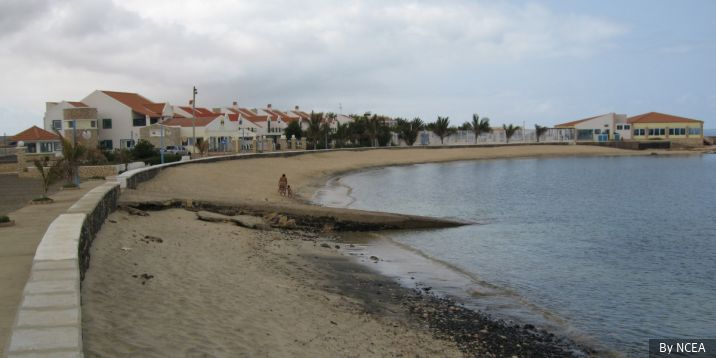Generate an elaborate caption for the given image.

This image showcases a serene coastal scene in Baía da Murdeira, Cape Verde, where a sandy beach curves along the shore, meeting tranquil waters. In the background, neatly arranged residential buildings feature bright roofs, suggesting a thriving community. The gentle wave action reflects a peaceful ambiance, while a solitary figure can be seen relaxing on the beach, emphasizing the area's inviting nature. This location is particularly significant due to its proximity to a proposed tourism development project, which has raised environmental concerns regarding the ecological integrity of this marine nature reserve. The image underscores the delicate balance between development and conservation in this picturesque region. Accompanying the scene is a note indicating that the photograph is credited to NCEA, underscoring their involvement in environmental assessments related to the area.